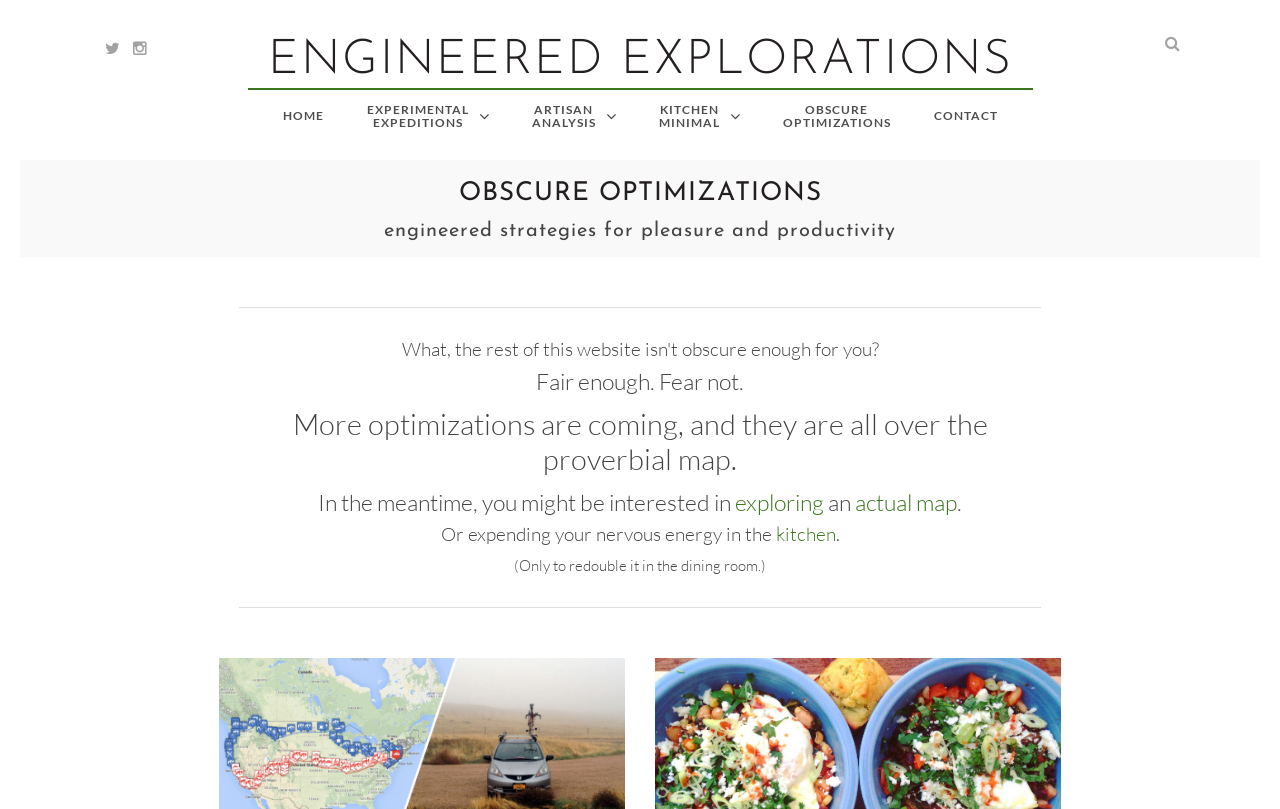Write a detailed summary of the webpage, including text, images, and layout.

The webpage is titled "Obscure Optimizations – Engineered Explorations" and has a prominent heading with the same title at the top. Below the title, there are several links arranged horizontally, including "HOME", "EXPERIMENTAL EXPEDITIONS", "ARTISAN ANALYSIS", "KITCHEN MINIMAL", "OBSCURE OPTIMIZATIONS", and "CONTACT". 

Above these links, there are two icons, represented by "\uf099" and "\uf16d", positioned on the left side of the page. Additionally, there is a link "ENGINEERED EXPLORATIONS" with a heading of the same text, situated above the icons.

The main content of the page is divided into three paragraphs. The first paragraph starts with the text "Fair enough. Fear not." and is positioned near the top center of the page. The second paragraph begins with "More optimizations are coming, and they are all over the proverbial map." and is located below the first paragraph. The third paragraph starts with "In the meantime, you might be interested in" and contains links to "exploring" and "actual map". 

There is also a sentence "Or expending your nervous energy in the kitchen" with a link to "kitchen", positioned below the third paragraph. The page ends with the sentence "(Only to redouble it in the dining room.)" in a smaller font size.